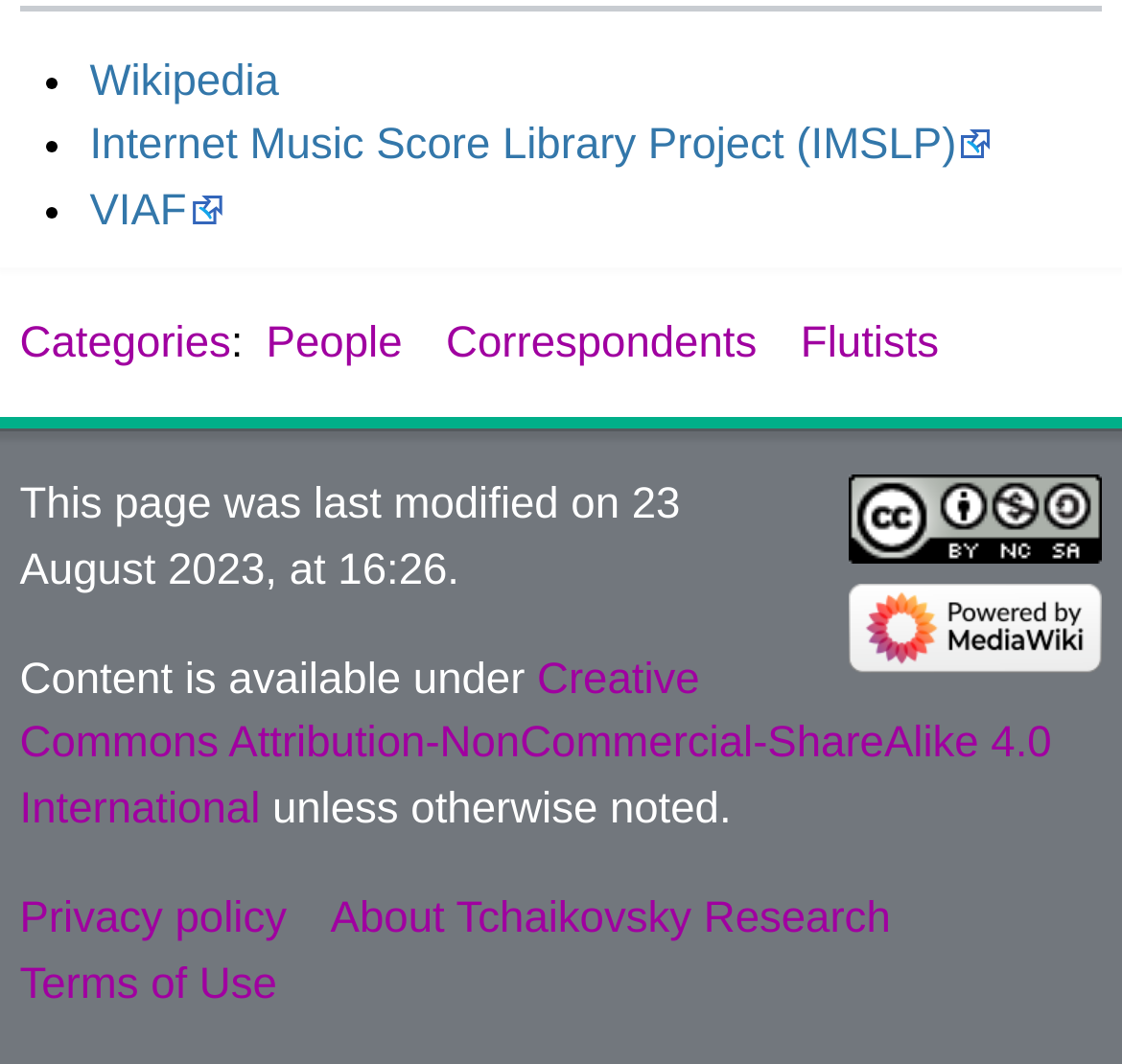When was the webpage last modified?
Give a one-word or short phrase answer based on the image.

23 August 2023, at 16:26